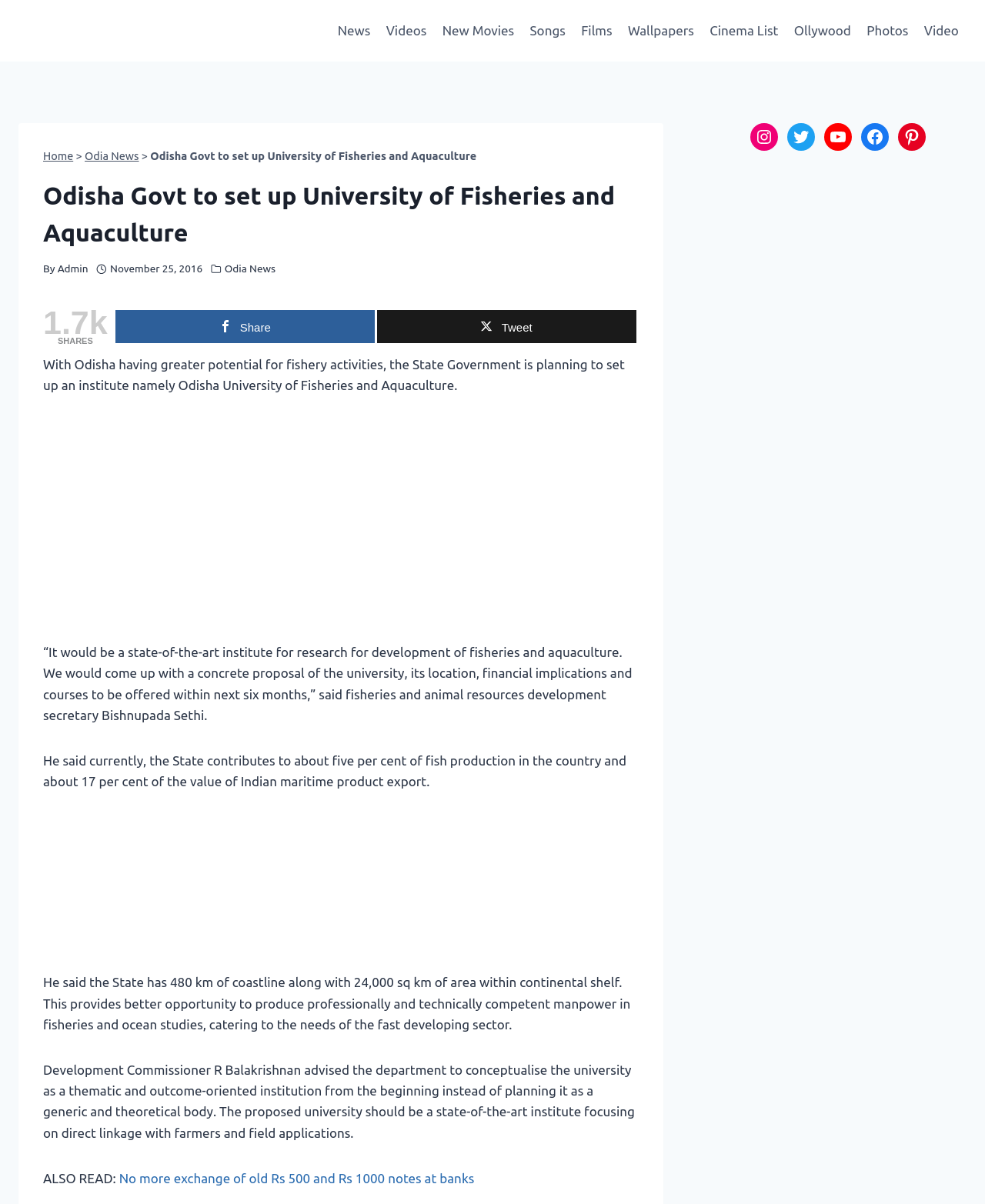Who advised the department to conceptualise the university as a thematic and outcome-oriented institution?
Please answer the question with as much detail as possible using the screenshot.

The answer can be found in the paragraph that mentions the advice given to the department. The paragraph states 'Development Commissioner R Balakrishnan advised the department to conceptualise the university as a thematic and outcome-oriented institution...'.